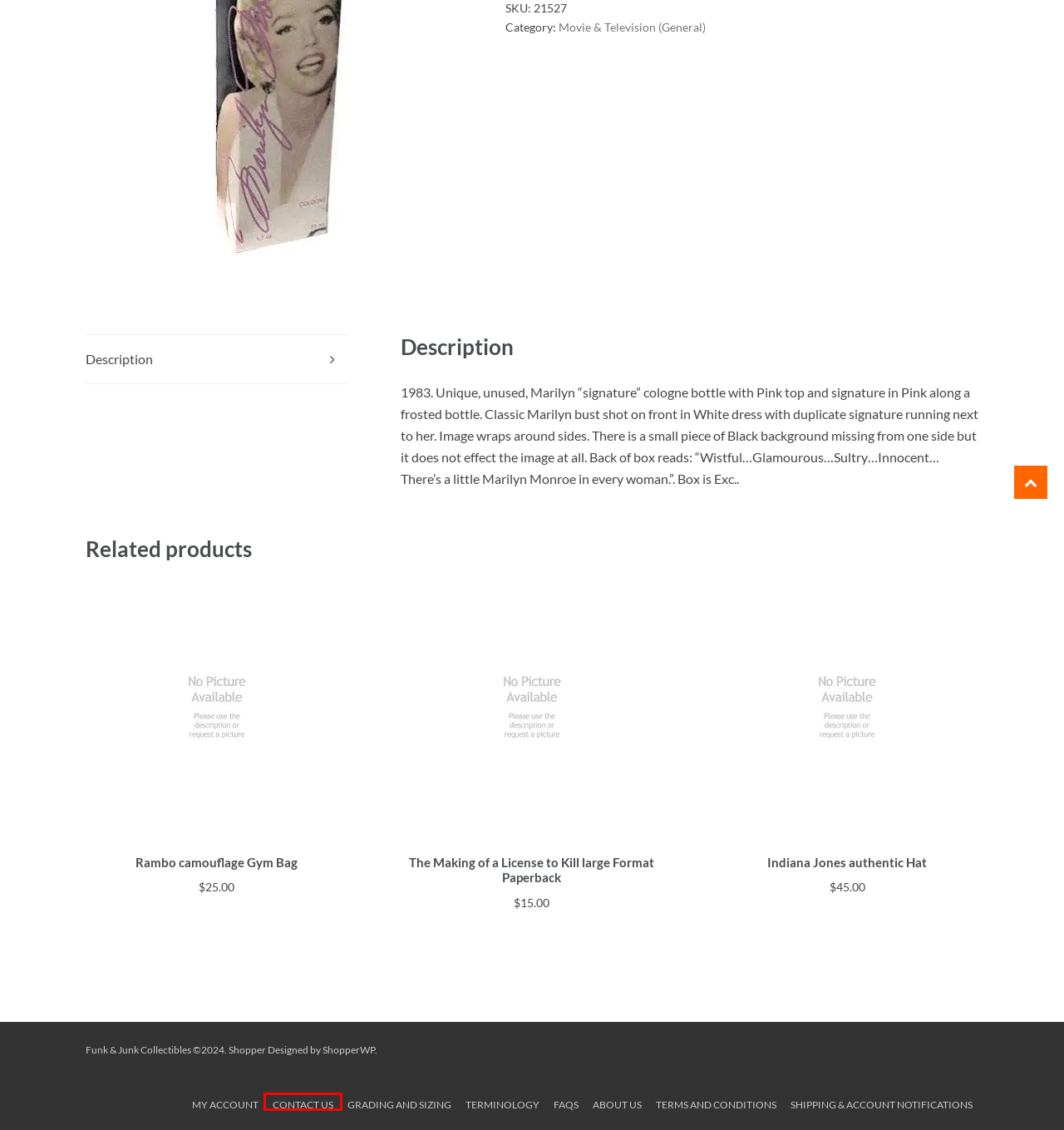You have been given a screenshot of a webpage with a red bounding box around a UI element. Select the most appropriate webpage description for the new webpage that appears after clicking the element within the red bounding box. The choices are:
A. Grading and Sizing | Funk & Junk Collectibles
B. FAQs | Funk & Junk Collectibles
C. Shipping & Account Notificattions | Funk & Junk Collectibles
D. The Making of a License to Kill large Format Paperback | Funk & Junk Collectibles
E. Terms and conditions | Funk & Junk Collectibles
F. Contact Us | Funk & Junk Collectibles
G. Rambo camouflage Gym Bag | Funk & Junk Collectibles
H. About us | Funk & Junk Collectibles

F